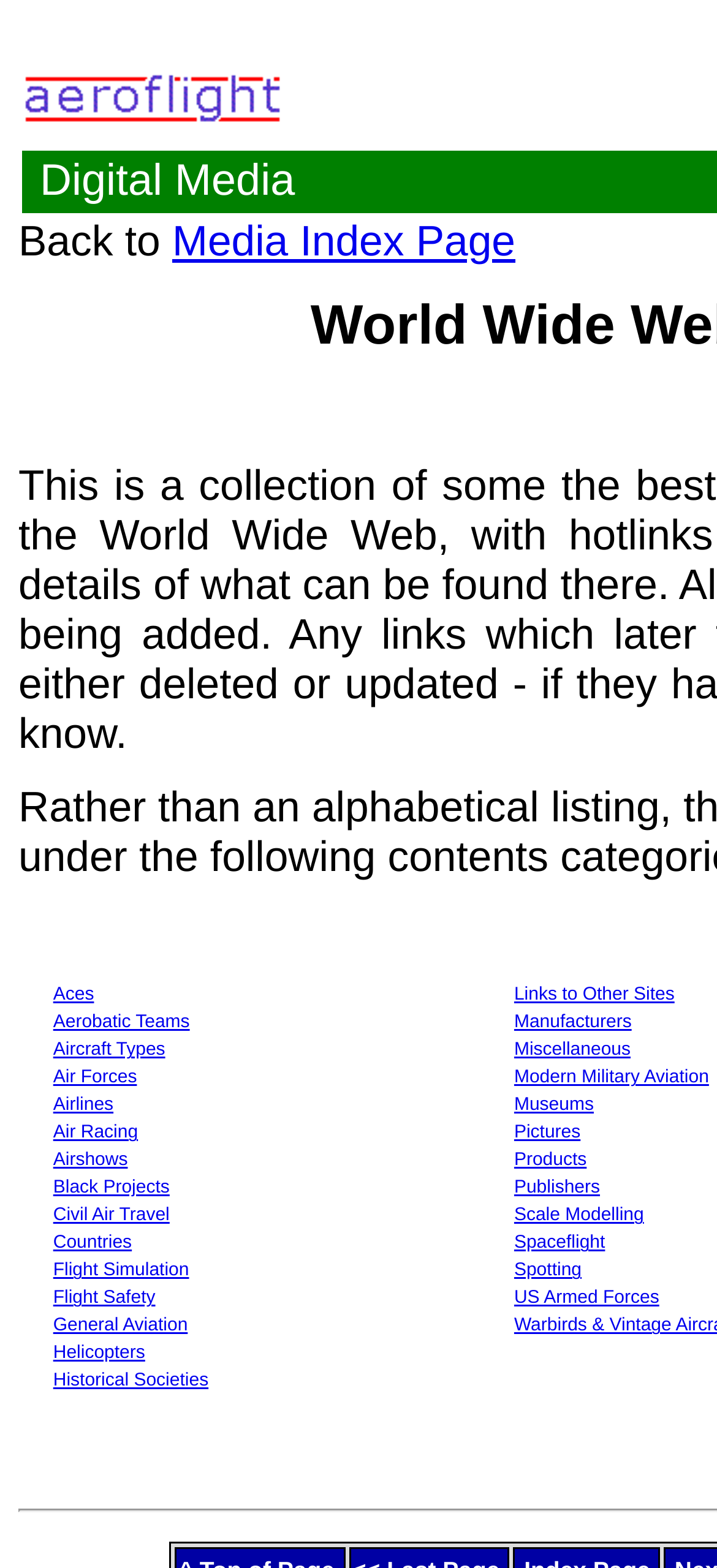Refer to the image and provide an in-depth answer to the question: 
How many links are there in the 'Aircraft Types' category?

I looked at the LayoutTableCell element for the 'Aircraft Types' category and found that it contains two links, one with the text 'Aircraft Types' and another with the text 'Miscellaneous'.